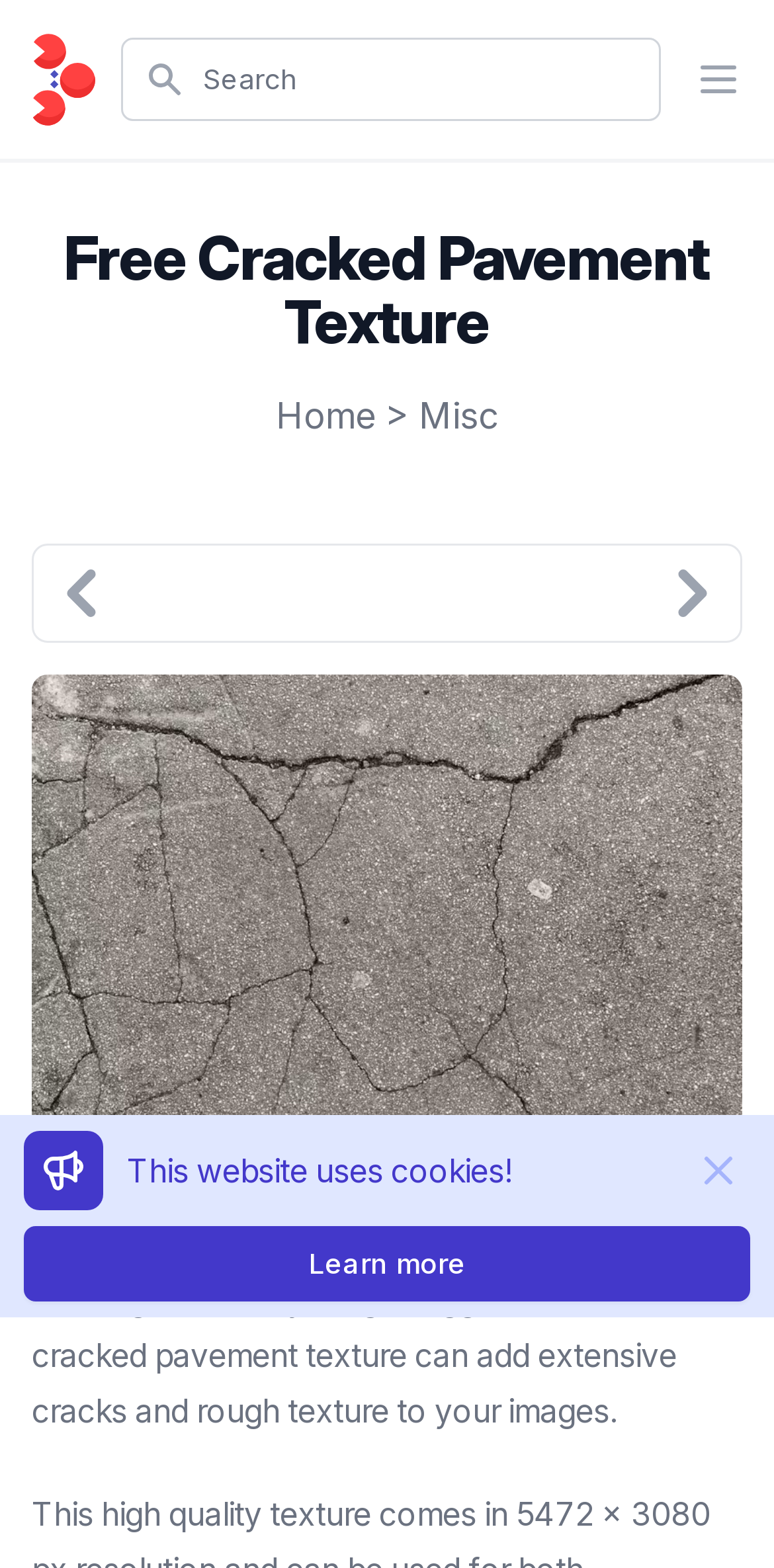What is the purpose of the cracked pavement texture?
From the details in the image, provide a complete and detailed answer to the question.

Based on the webpage content, it appears that the cracked pavement texture is intended to be used to add a rough, rugged look to images. The texture can add extensive cracks and rough texture to images, suggesting that it is meant to be used for a specific aesthetic or design purpose.